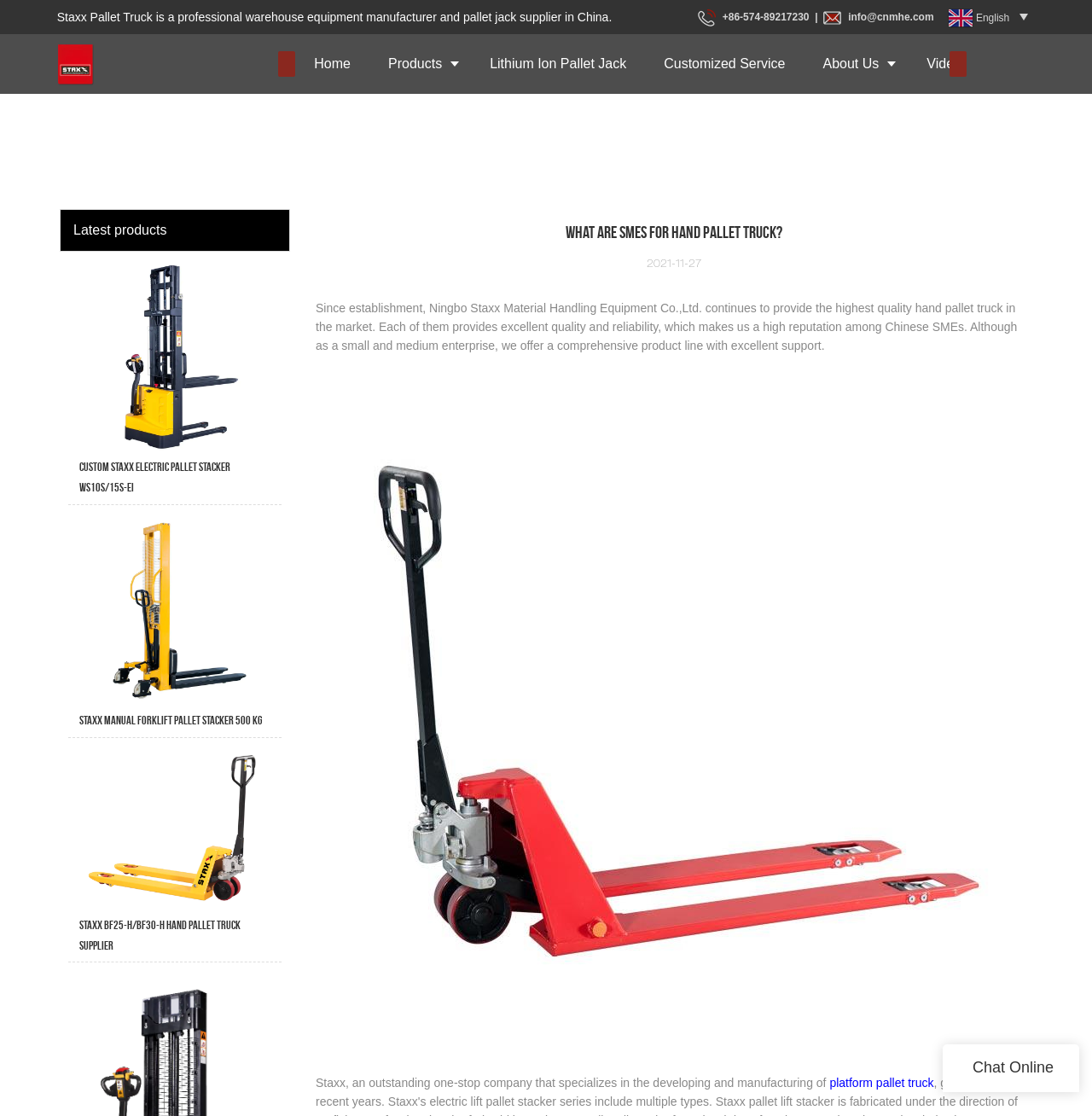Identify the bounding box coordinates of the element that should be clicked to fulfill this task: "View the 'Lithium Ion Pallet Jack' product". The coordinates should be provided as four float numbers between 0 and 1, i.e., [left, top, right, bottom].

[0.431, 0.031, 0.591, 0.084]